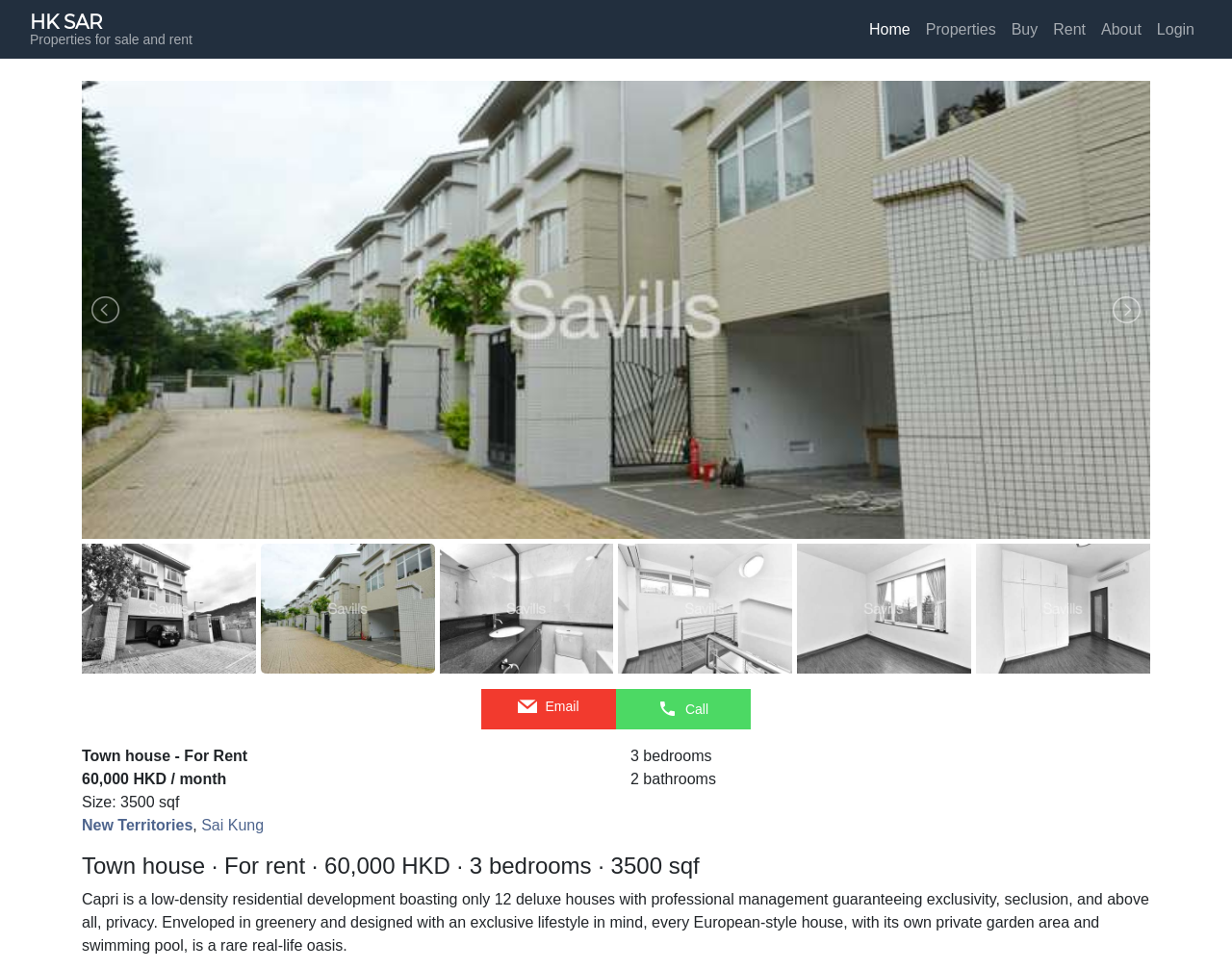Please provide the bounding box coordinate of the region that matches the element description: About. Coordinates should be in the format (top-left x, top-left y, bottom-right x, bottom-right y) and all values should be between 0 and 1.

[0.888, 0.011, 0.933, 0.05]